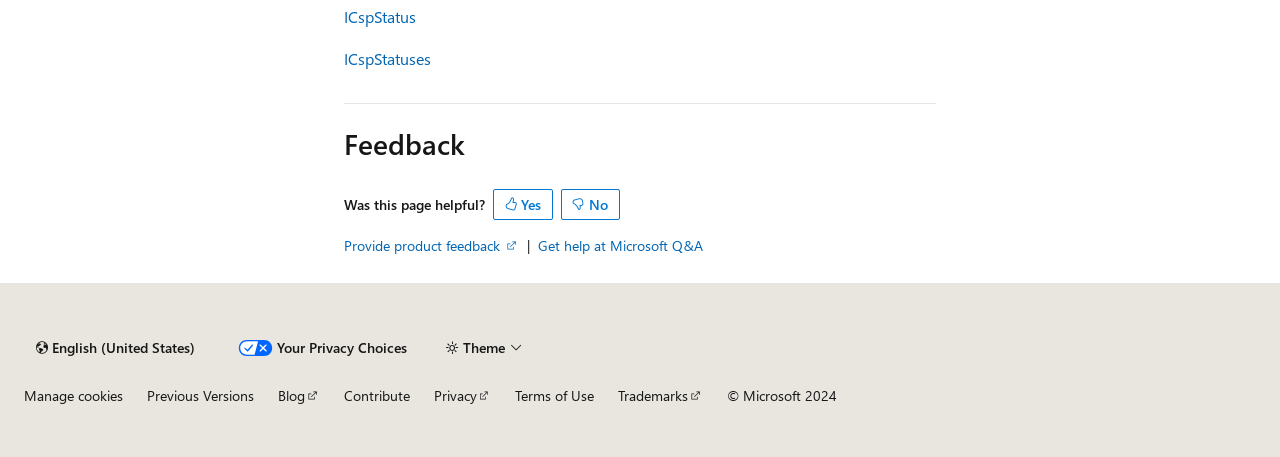What is the copyright year of Microsoft?
Please use the image to deliver a detailed and complete answer.

I found the copyright information at the bottom of the webpage, which states '© Microsoft 2024', indicating that the copyright year is 2024.